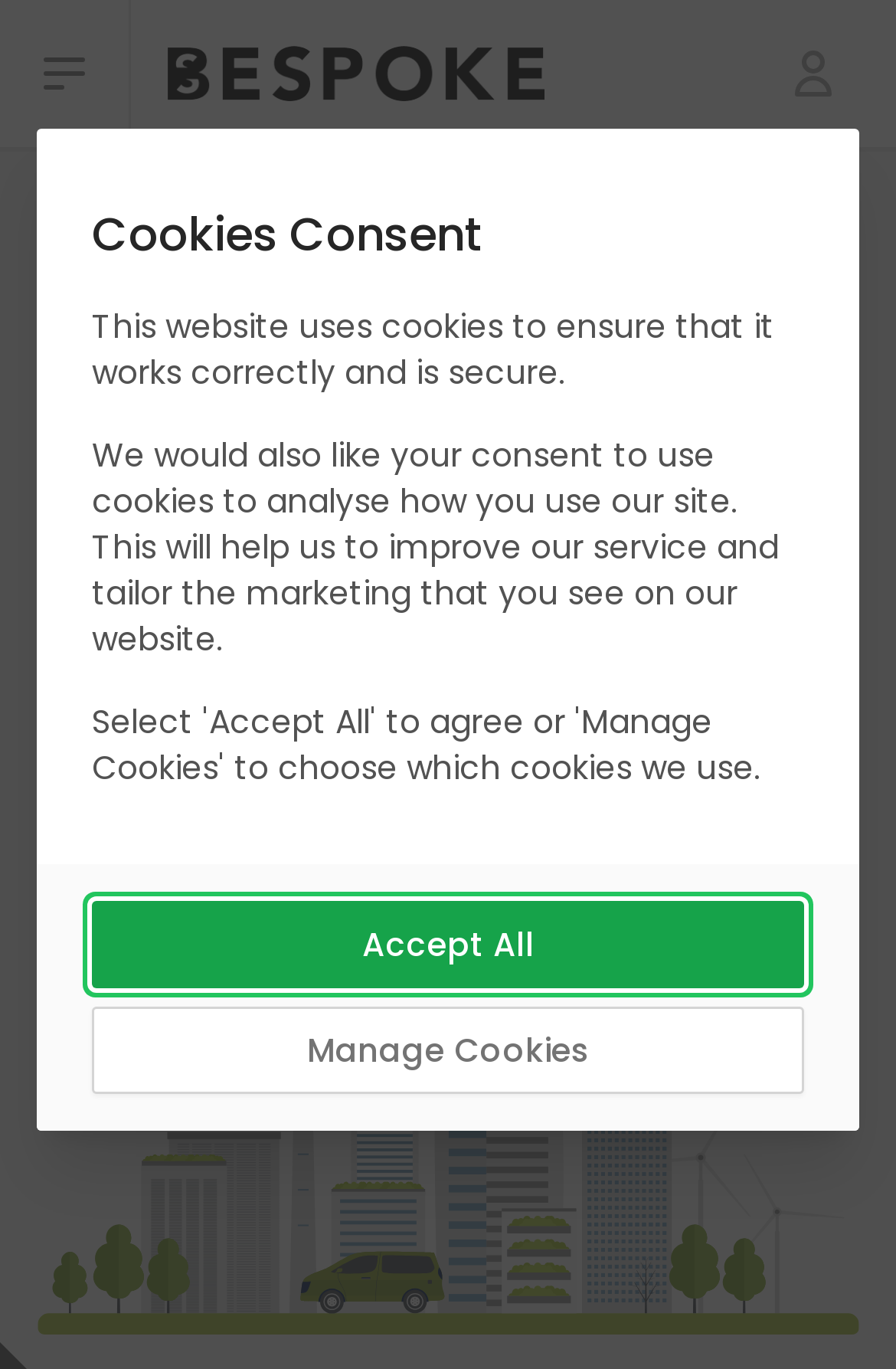Can you find the bounding box coordinates for the UI element given this description: "Open main menu"? Provide the coordinates as four float numbers between 0 and 1: [left, top, right, bottom].

[0.0, 0.0, 0.146, 0.107]